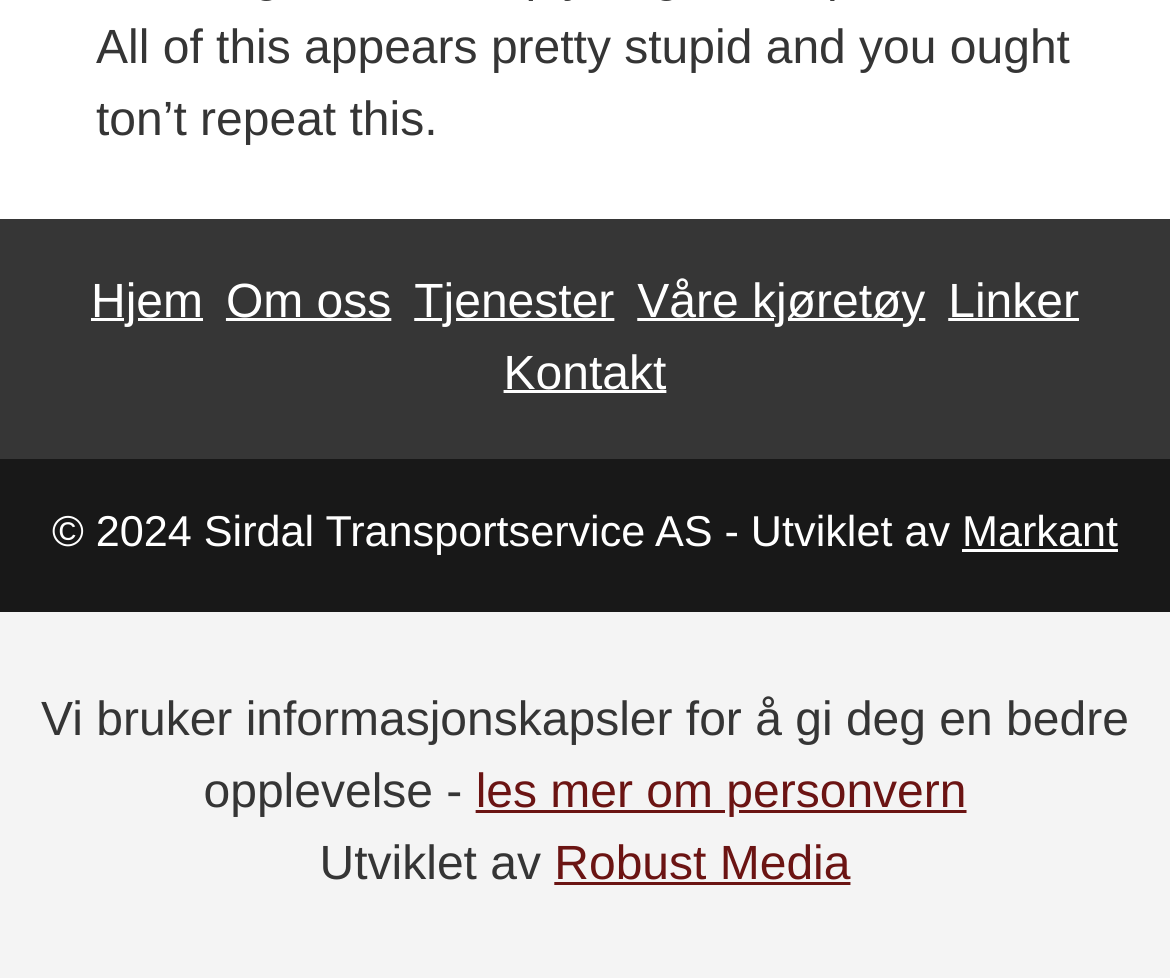What is the name of the developer of the webpage?
Please interpret the details in the image and answer the question thoroughly.

The developer's name can be found in the footer section of the webpage, where it is written '© 2024 Sirdal Transportservice AS - Utviklet av Markant'.